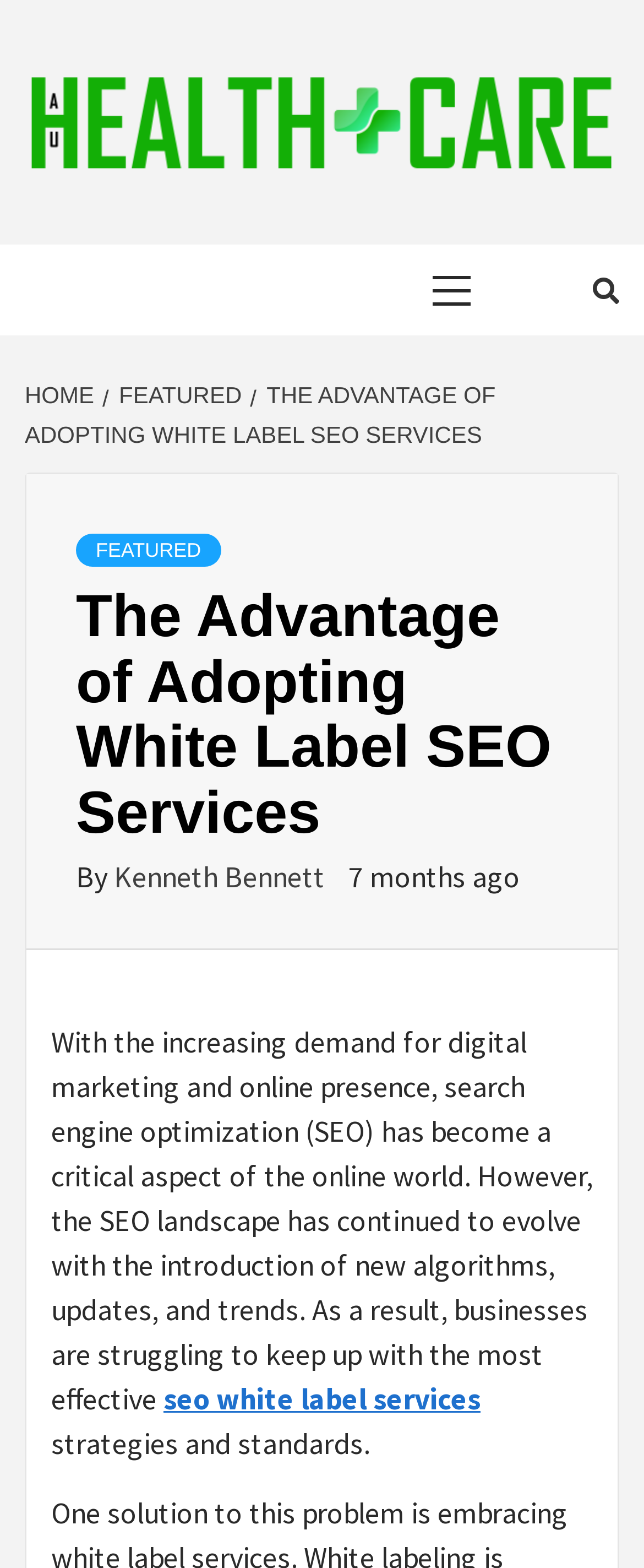Using floating point numbers between 0 and 1, provide the bounding box coordinates in the format (top-left x, top-left y, bottom-right x, bottom-right y). Locate the UI element described here: Kenneth Bennett

[0.177, 0.546, 0.515, 0.571]